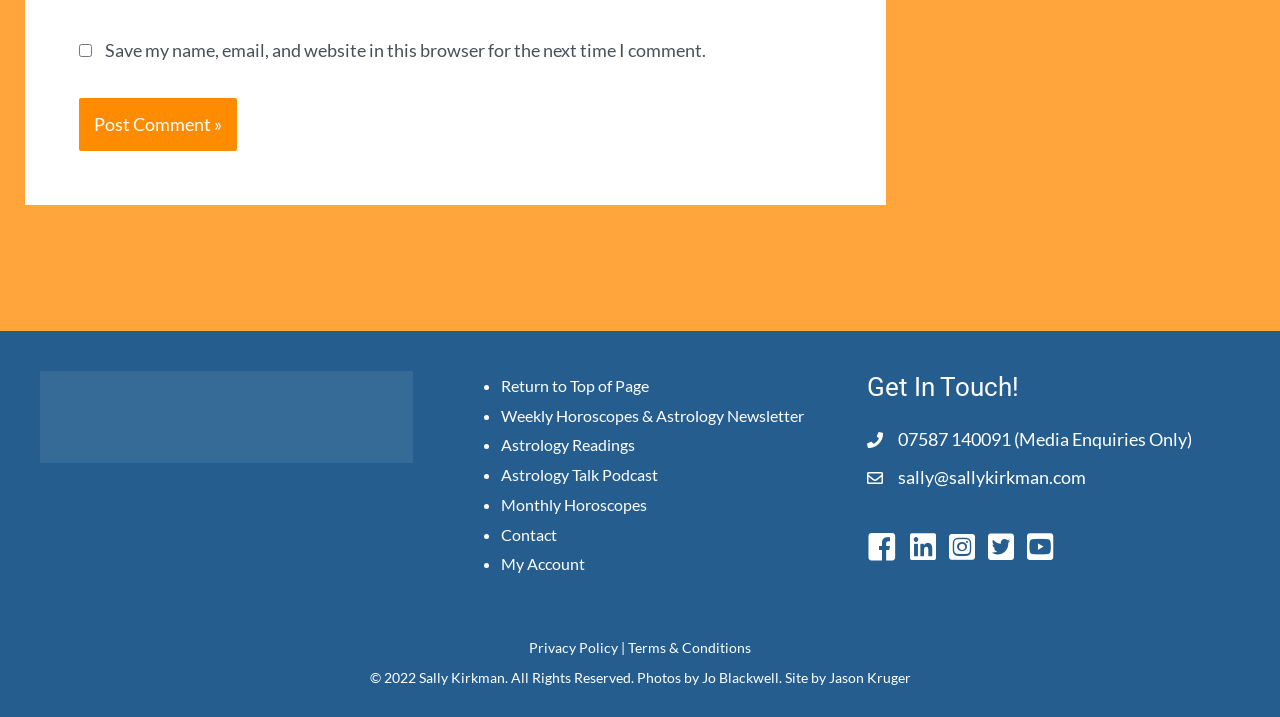Specify the bounding box coordinates of the area to click in order to follow the given instruction: "Click the Post Comment button."

[0.062, 0.136, 0.185, 0.211]